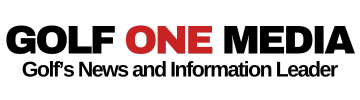Respond to the question with just a single word or phrase: 
What is the tagline of GOLF ONE MEDIA?

Golf's News and Information Leader